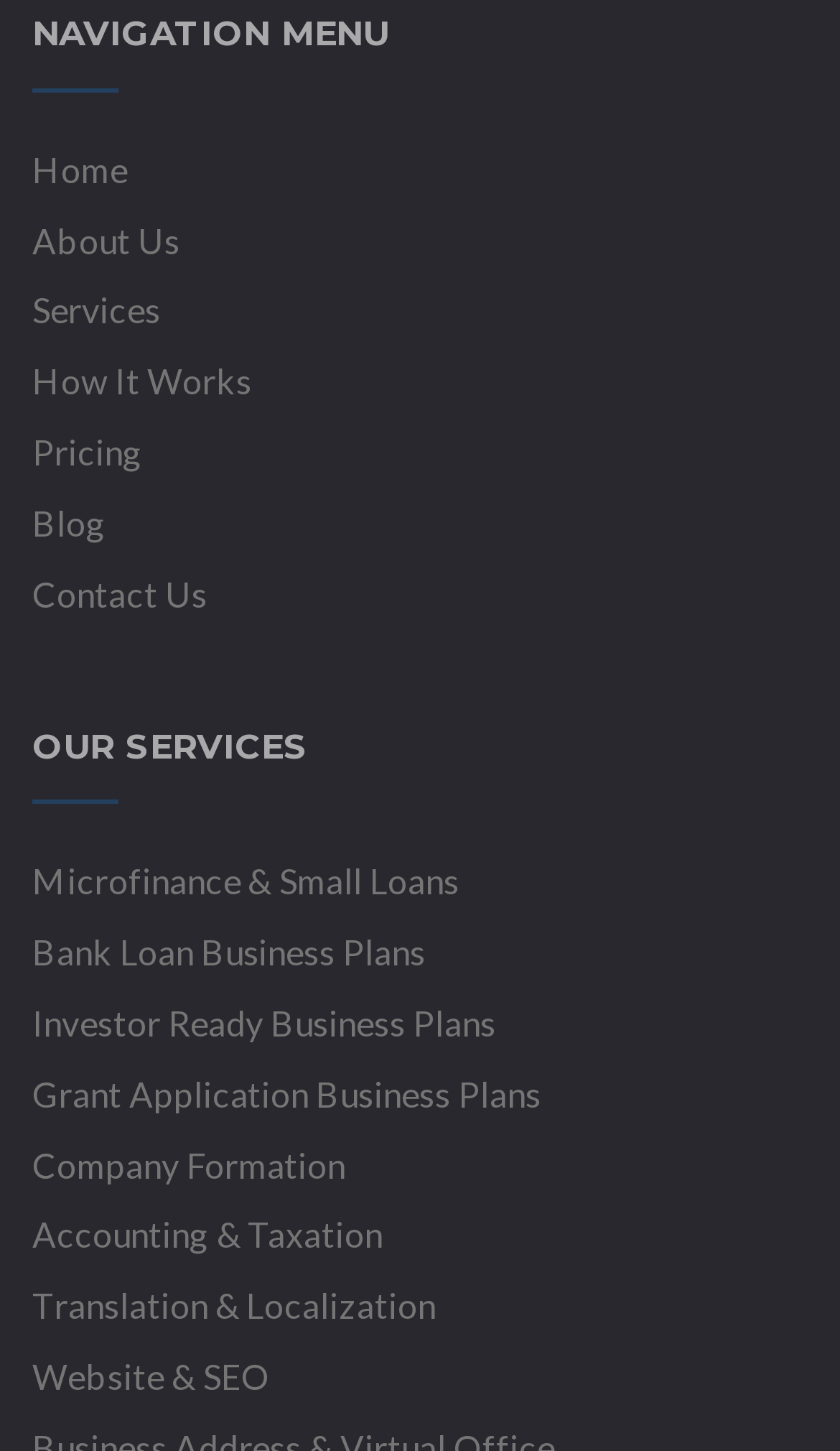Pinpoint the bounding box coordinates of the element you need to click to execute the following instruction: "View Services". The bounding box should be represented by four float numbers between 0 and 1, in the format [left, top, right, bottom].

[0.038, 0.2, 0.191, 0.228]